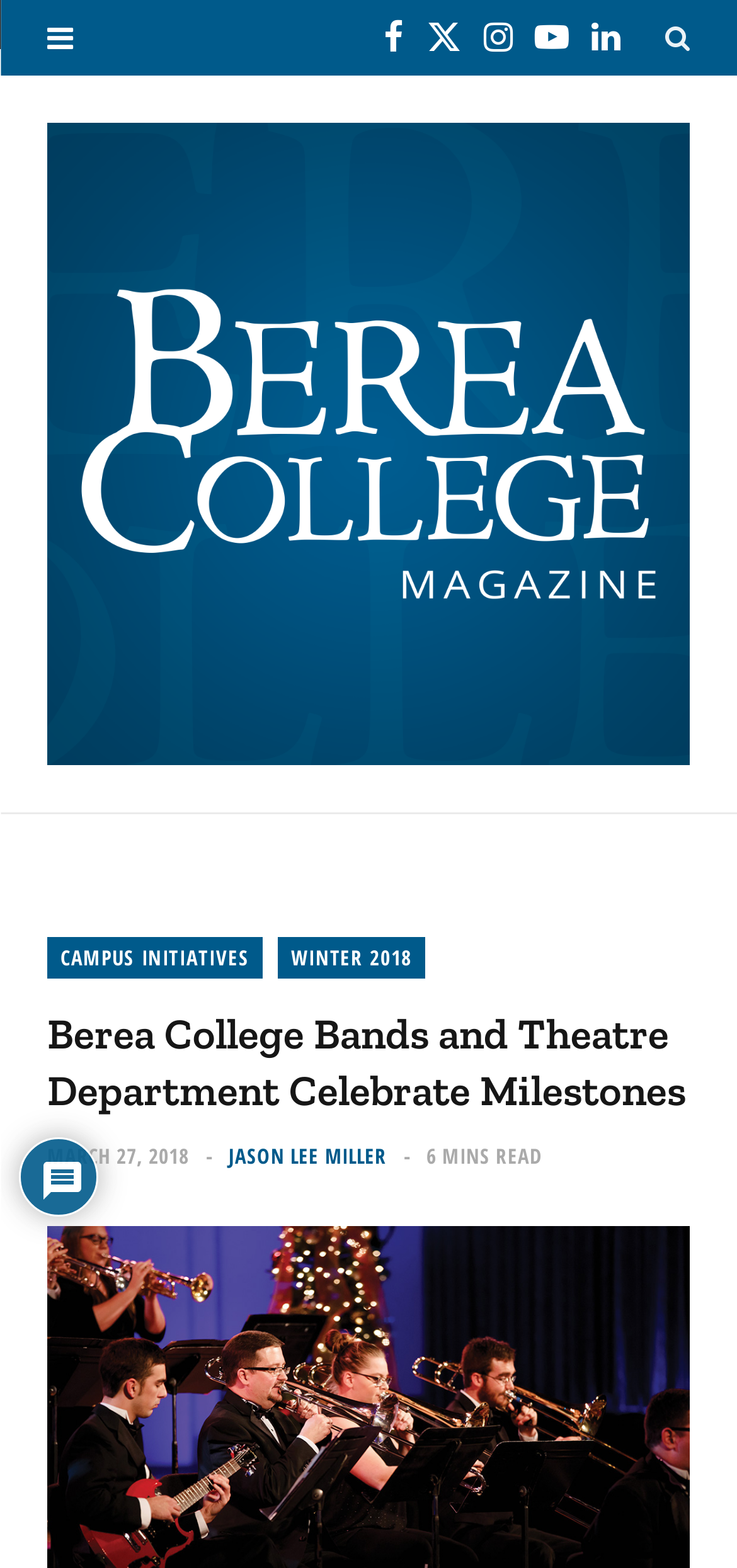Please specify the bounding box coordinates in the format (top-left x, top-left y, bottom-right x, bottom-right y), with values ranging from 0 to 1. Identify the bounding box for the UI component described as follows: LinkedIn

[0.787, 0.0, 0.856, 0.048]